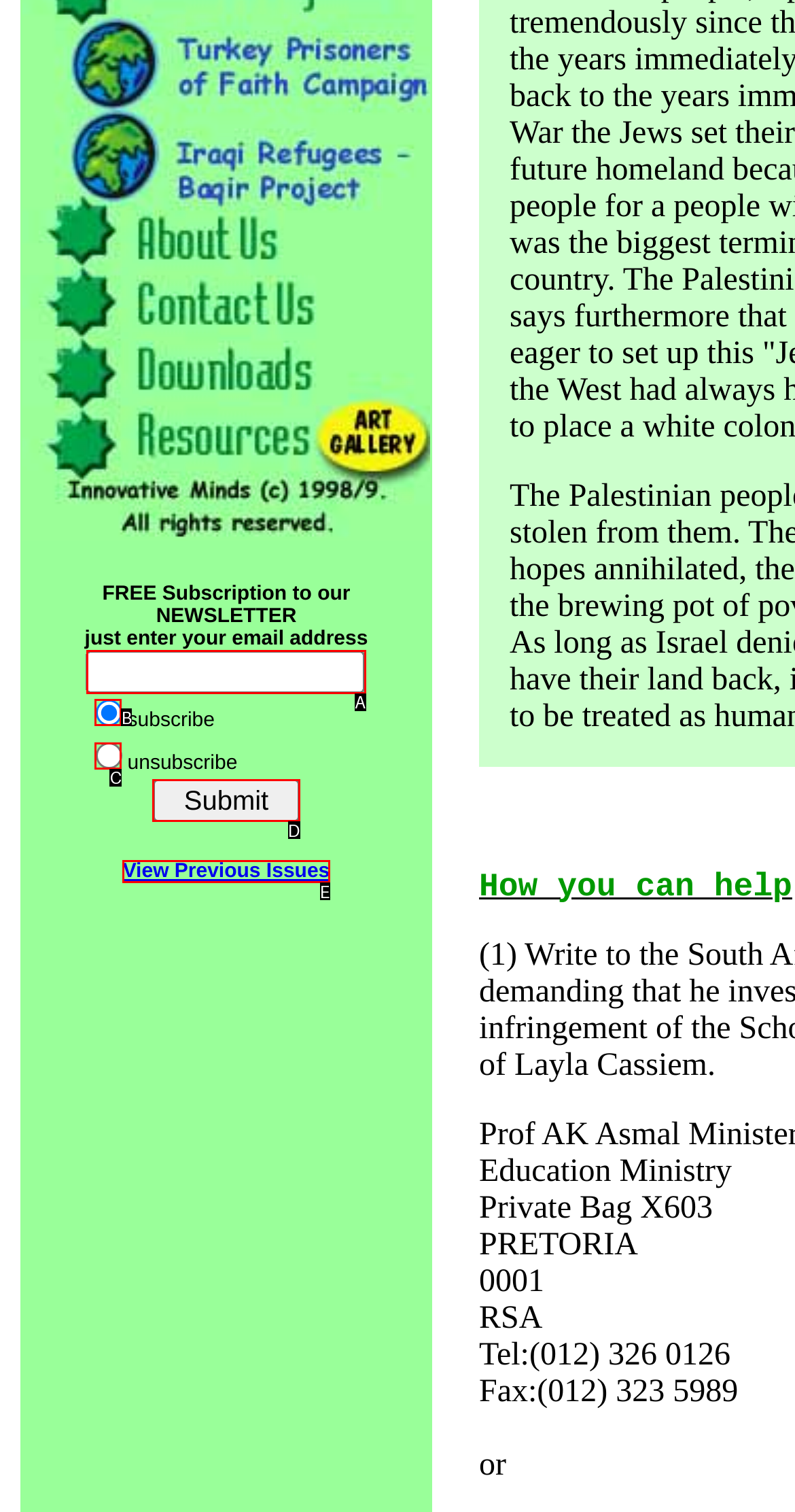Which option best describes: input value="  Submit  " value="Submit"
Respond with the letter of the appropriate choice.

D